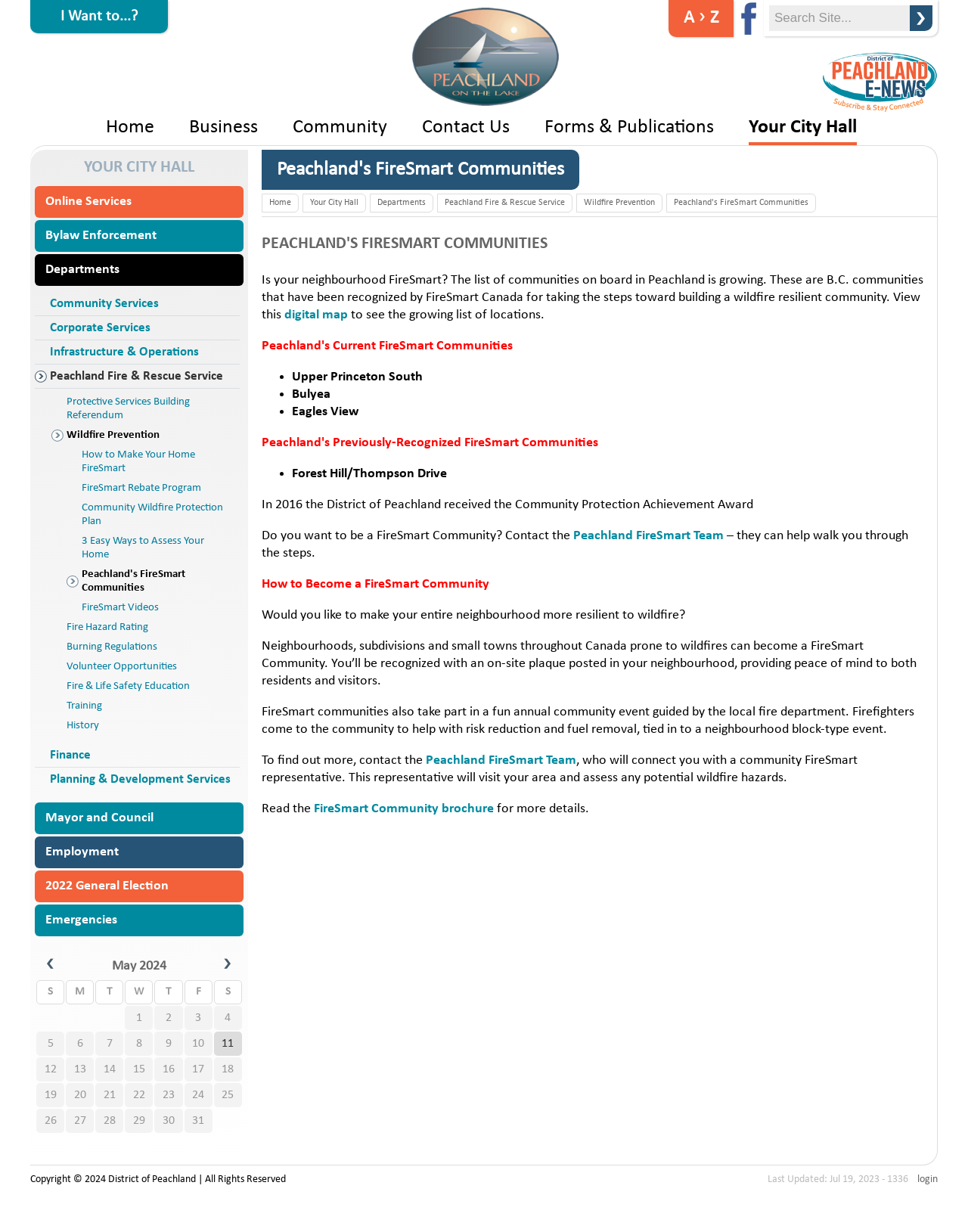How many grid cells are there in the first row of the table below 'YOUR CITY HALL'?
Based on the visual, give a brief answer using one word or a short phrase.

7